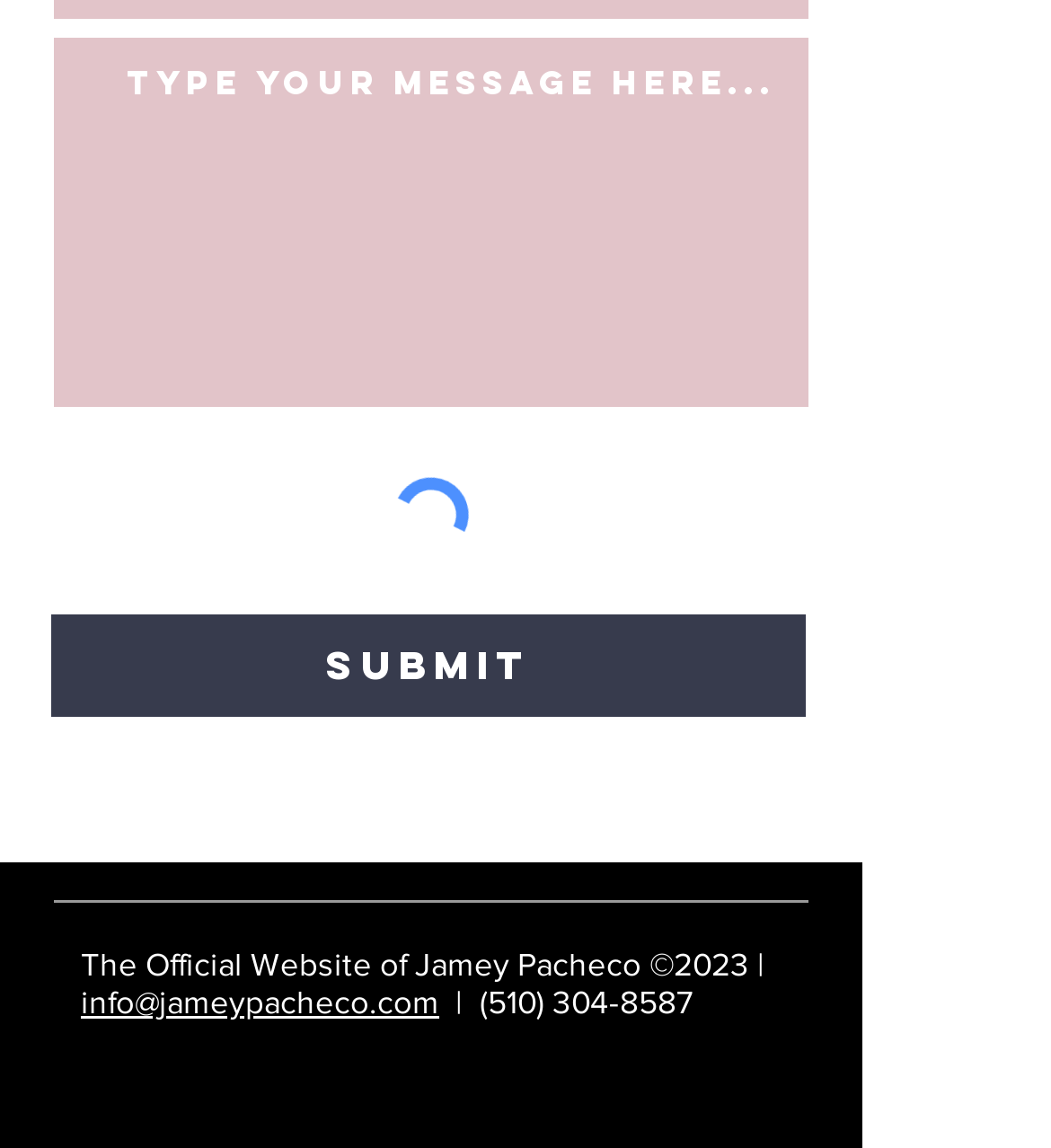Using the provided description (510) 304-8587, find the bounding box coordinates for the UI element. Provide the coordinates in (top-left x, top-left y, bottom-right x, bottom-right y) format, ensuring all values are between 0 and 1.

[0.456, 0.857, 0.659, 0.89]